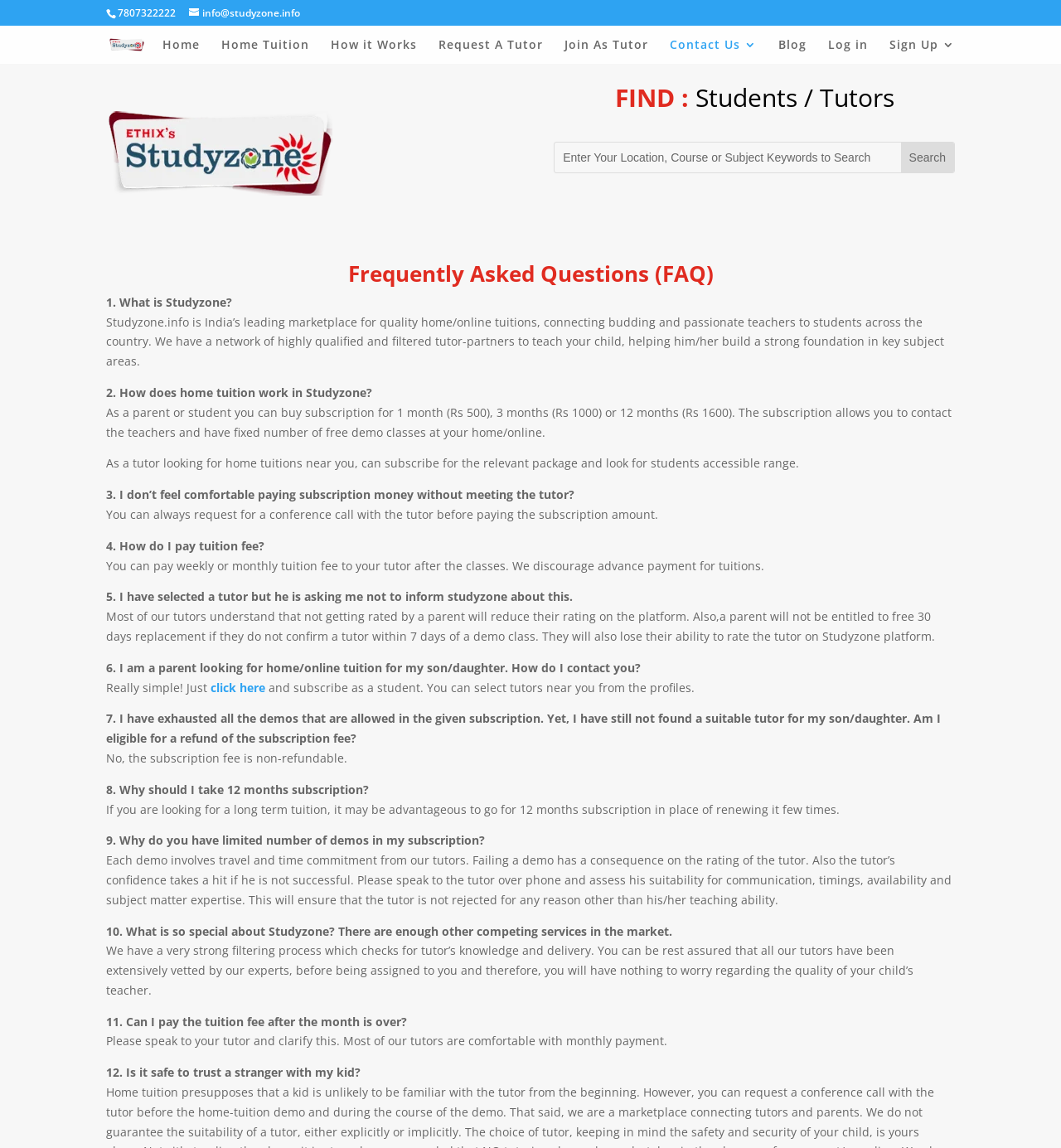Determine the bounding box coordinates of the clickable element necessary to fulfill the instruction: "Request a tutor". Provide the coordinates as four float numbers within the 0 to 1 range, i.e., [left, top, right, bottom].

[0.413, 0.034, 0.512, 0.056]